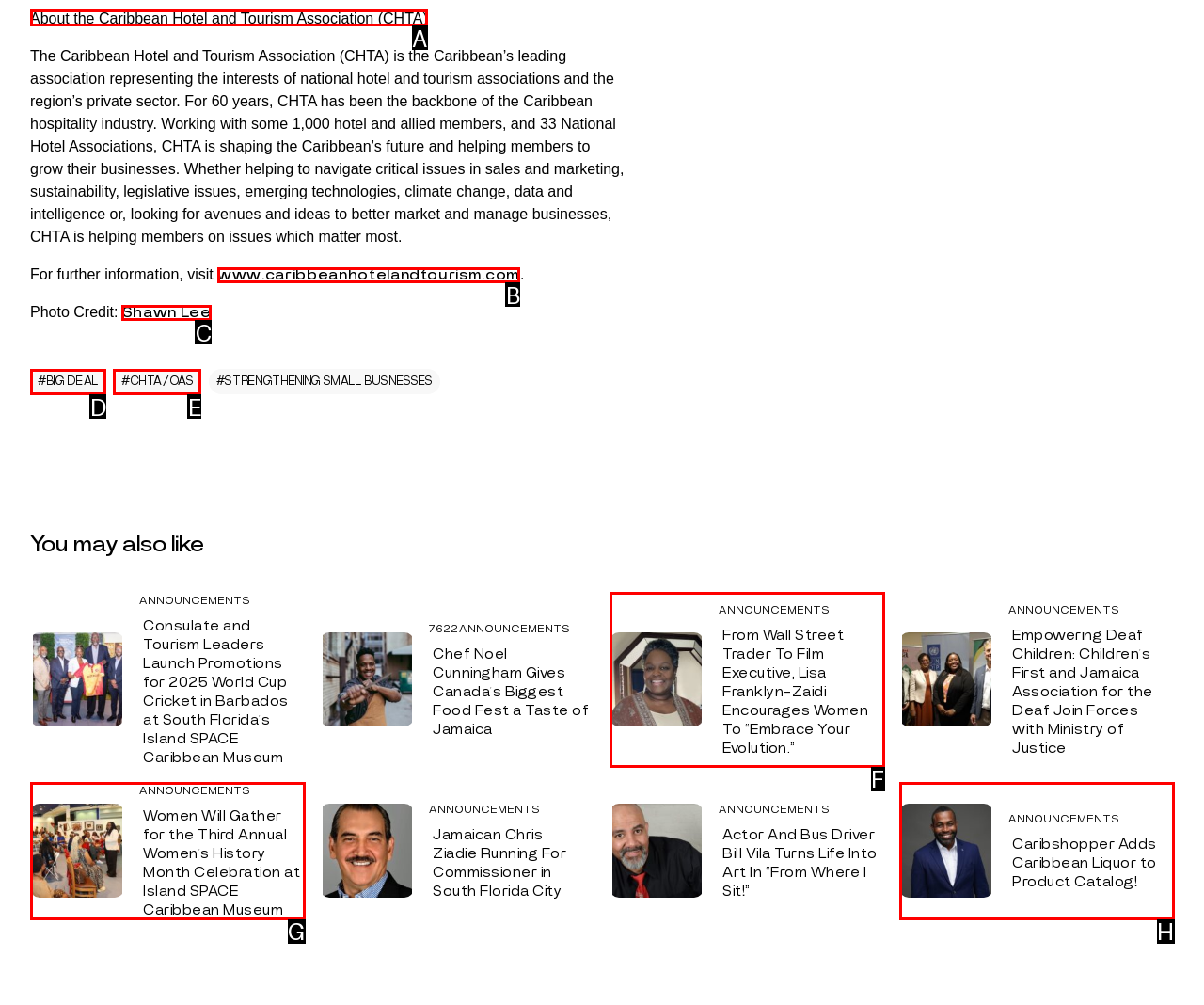To achieve the task: Learn more about the Caribbean Hotel and Tourism Association, indicate the letter of the correct choice from the provided options.

A